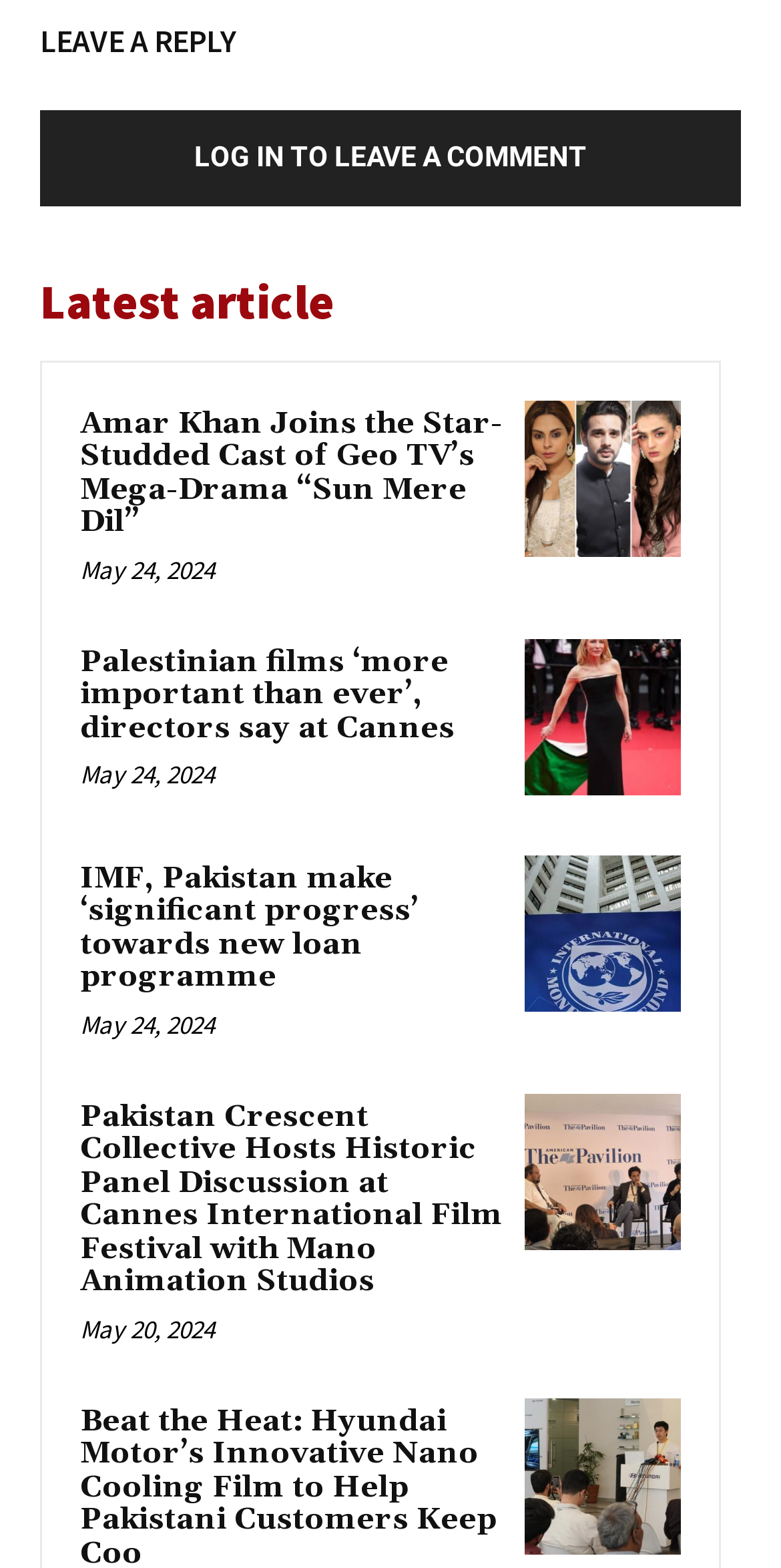What is the date of the second article?
Based on the screenshot, respond with a single word or phrase.

May 24, 2024